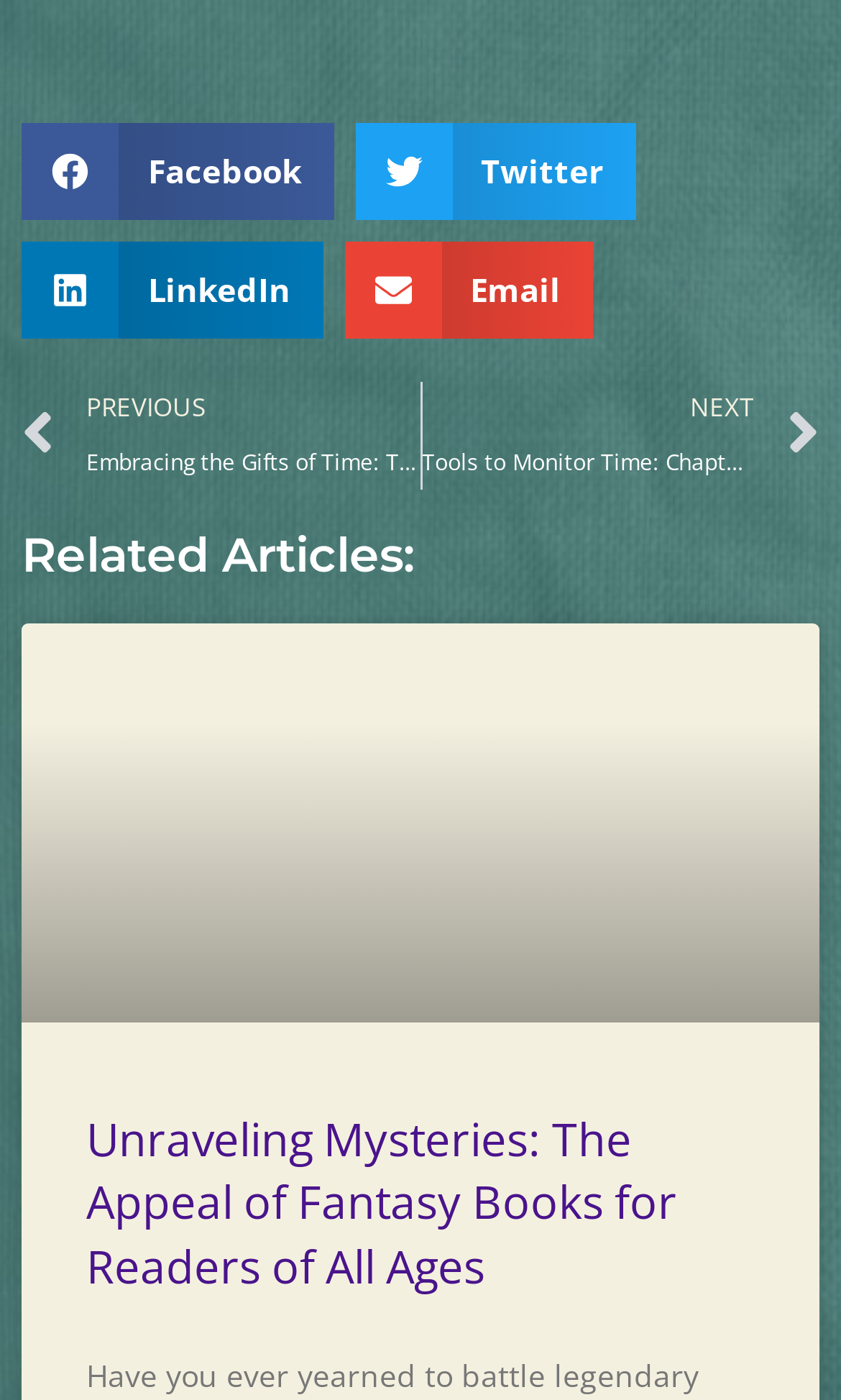Please analyze the image and give a detailed answer to the question:
What is the text on the button to share on LinkedIn?

The button to share on LinkedIn has an image and the text 'LinkedIn'. This button is located below the Facebook sharing button.